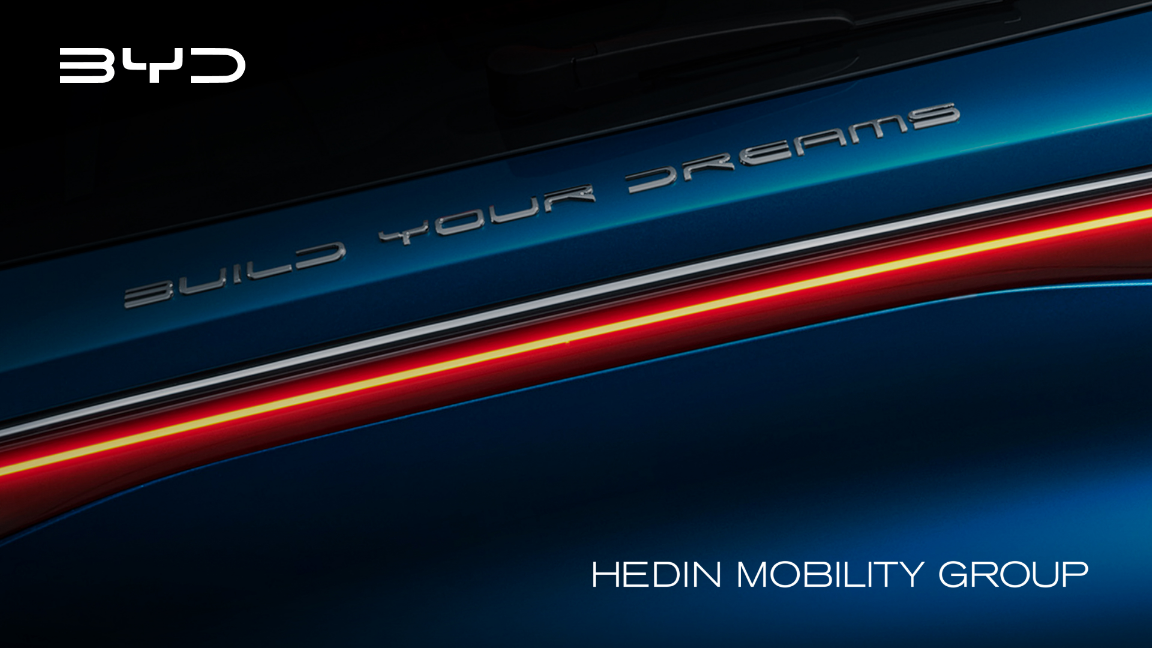Please answer the following question using a single word or phrase: 
What is the name of the group in the lower right corner?

HEDIN MOBILITY GROUP